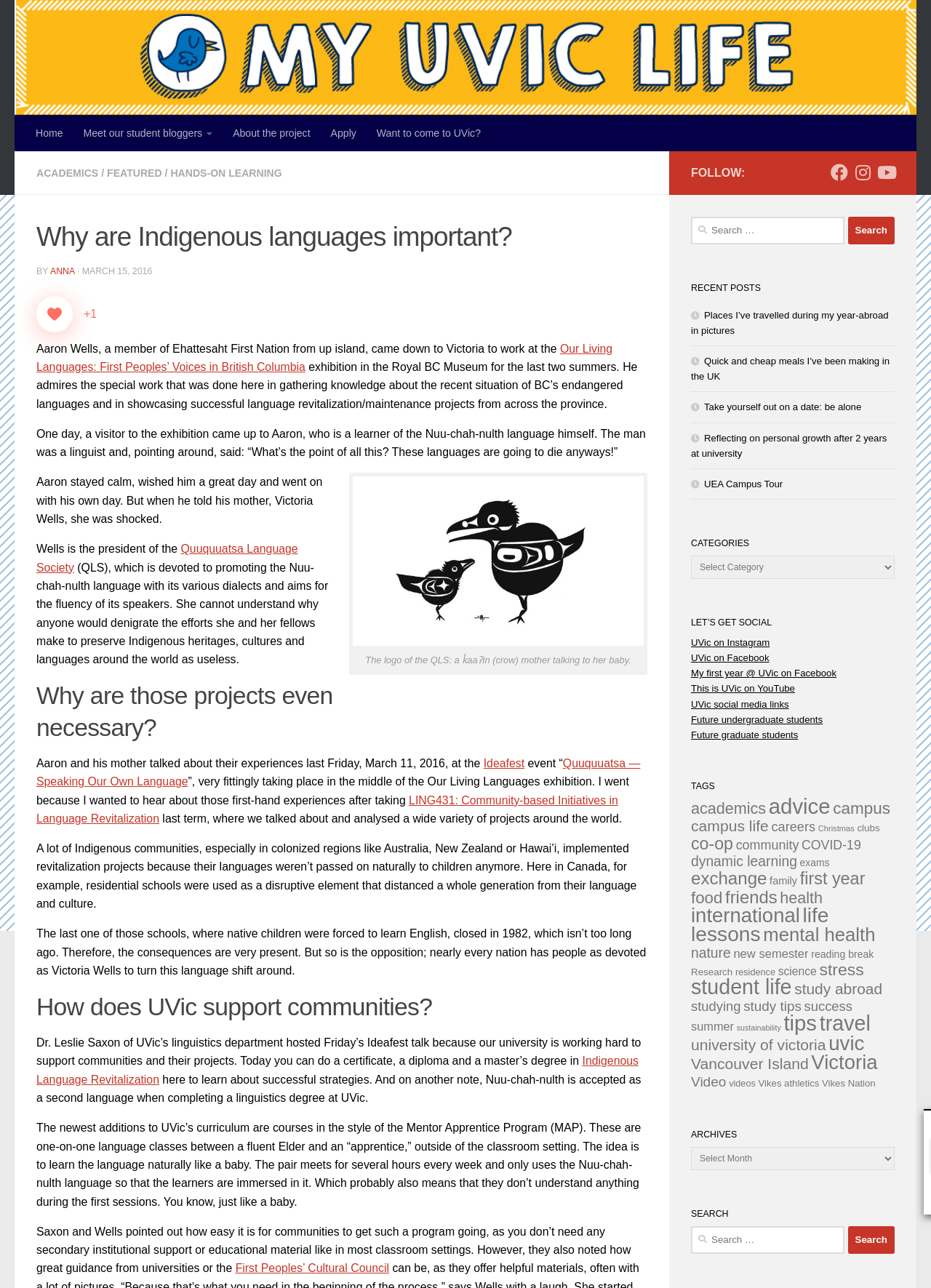Pinpoint the bounding box coordinates of the clickable element needed to complete the instruction: "Click the 'Like Button'". The coordinates should be provided as four float numbers between 0 and 1: [left, top, right, bottom].

[0.039, 0.23, 0.078, 0.258]